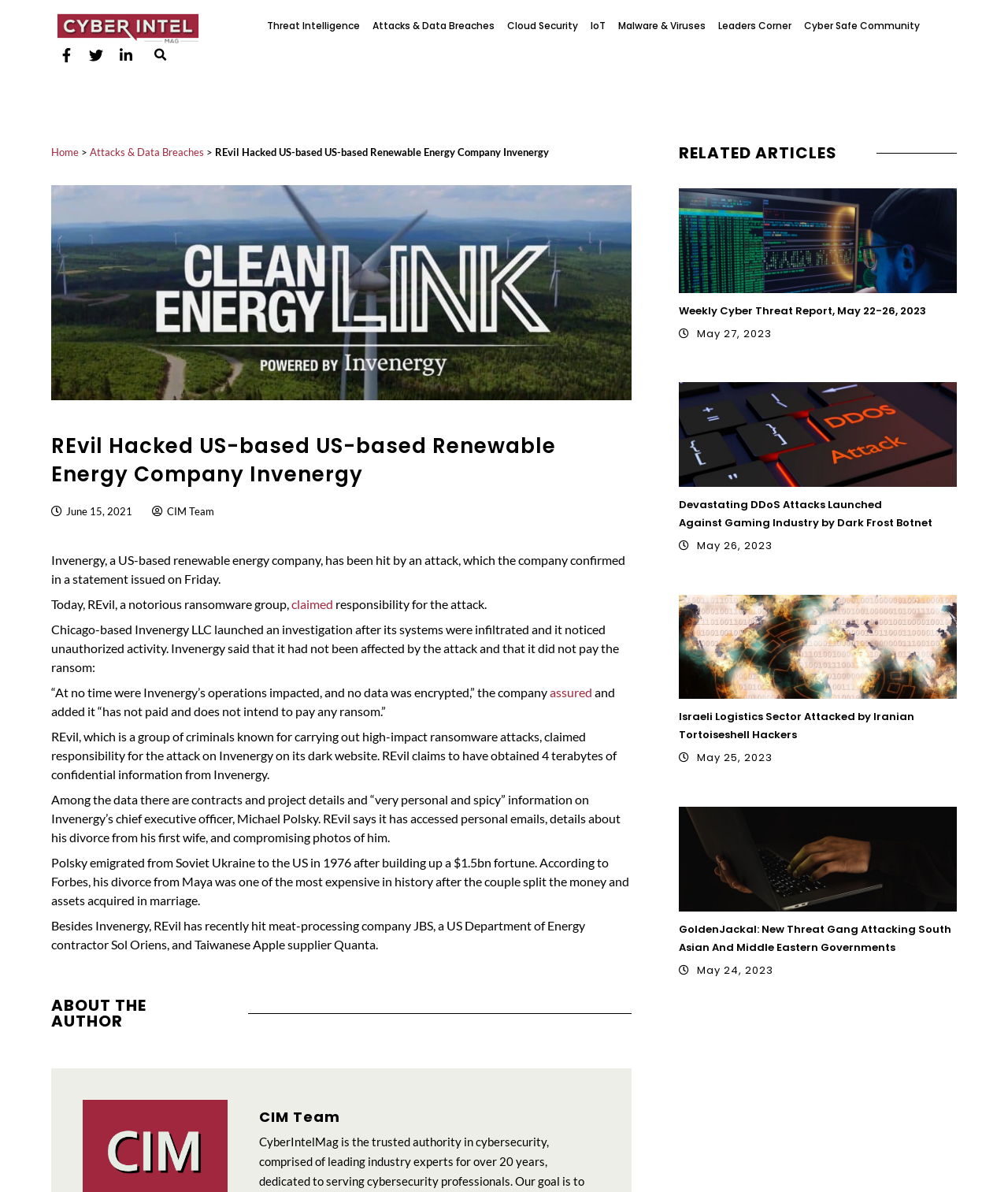How much fortune did Michael Polsky build up before emigrating from Soviet Ukraine to the US?
Provide a concise answer using a single word or phrase based on the image.

$1.5bn